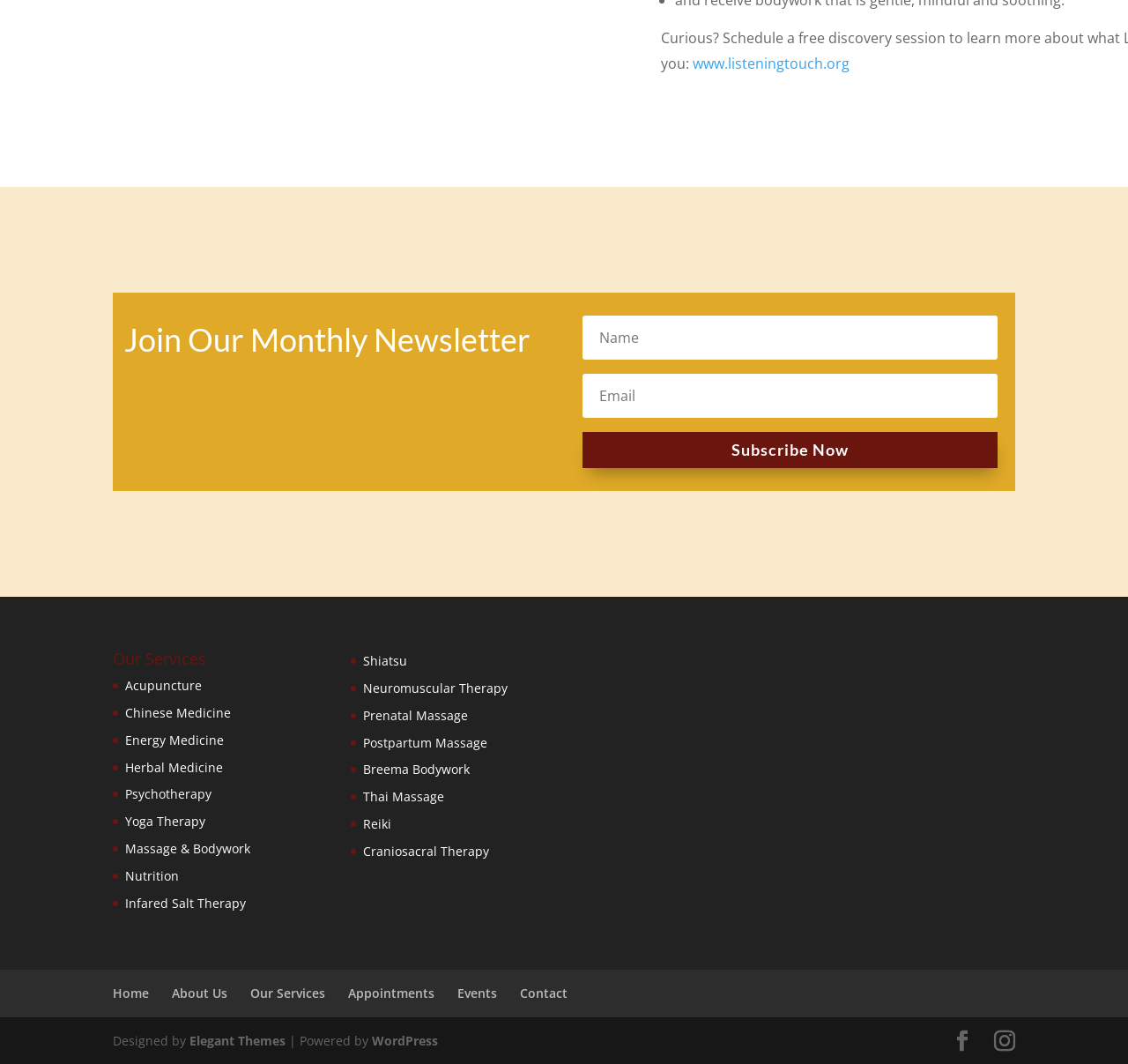Identify the bounding box coordinates for the element that needs to be clicked to fulfill this instruction: "read about what to consider before hiring a nurse staffing agency". Provide the coordinates in the format of four float numbers between 0 and 1: [left, top, right, bottom].

None